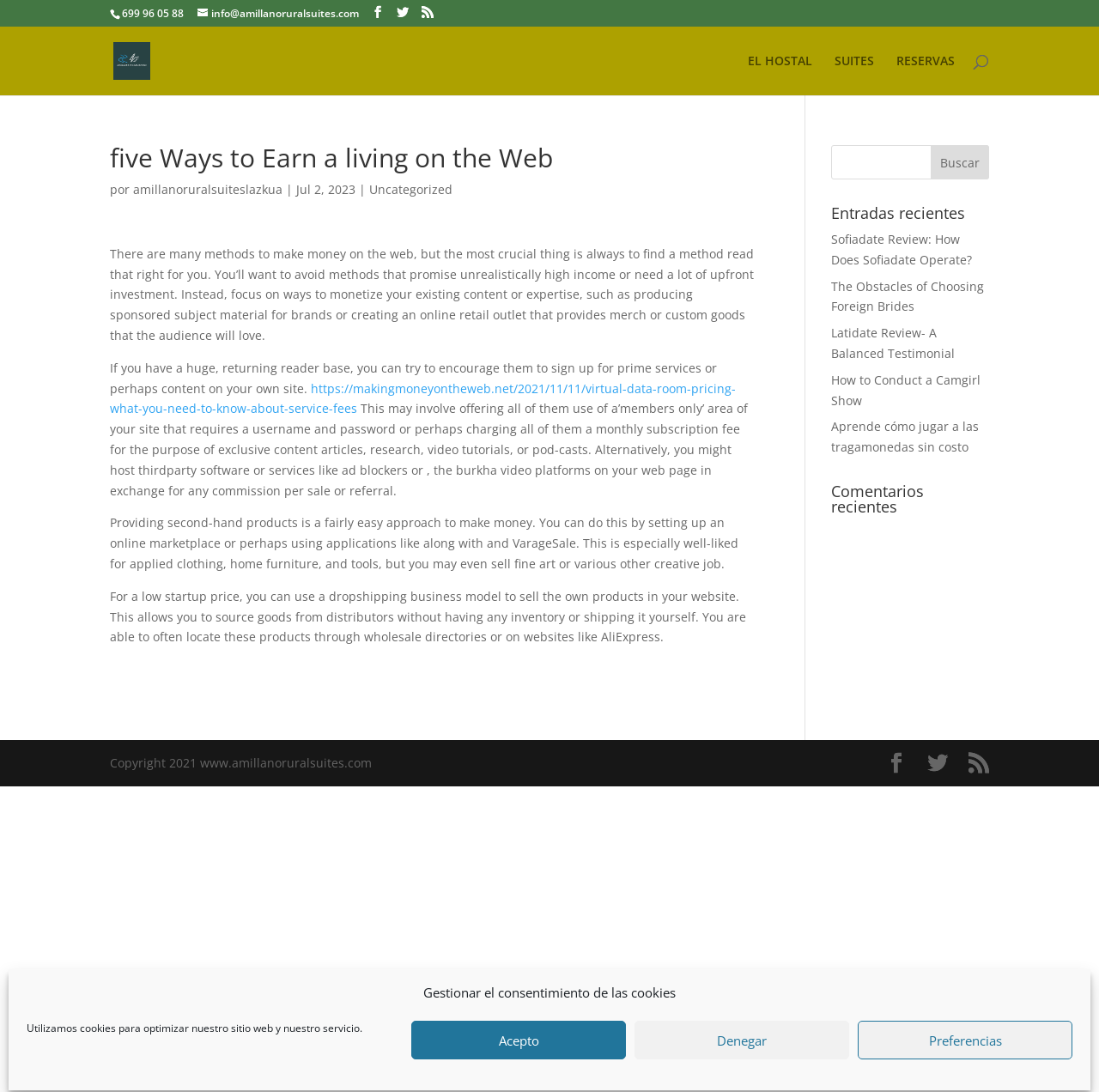Determine the bounding box coordinates of the region I should click to achieve the following instruction: "Search for something in the search box". Ensure the bounding box coordinates are four float numbers between 0 and 1, i.e., [left, top, right, bottom].

[0.756, 0.133, 0.9, 0.164]